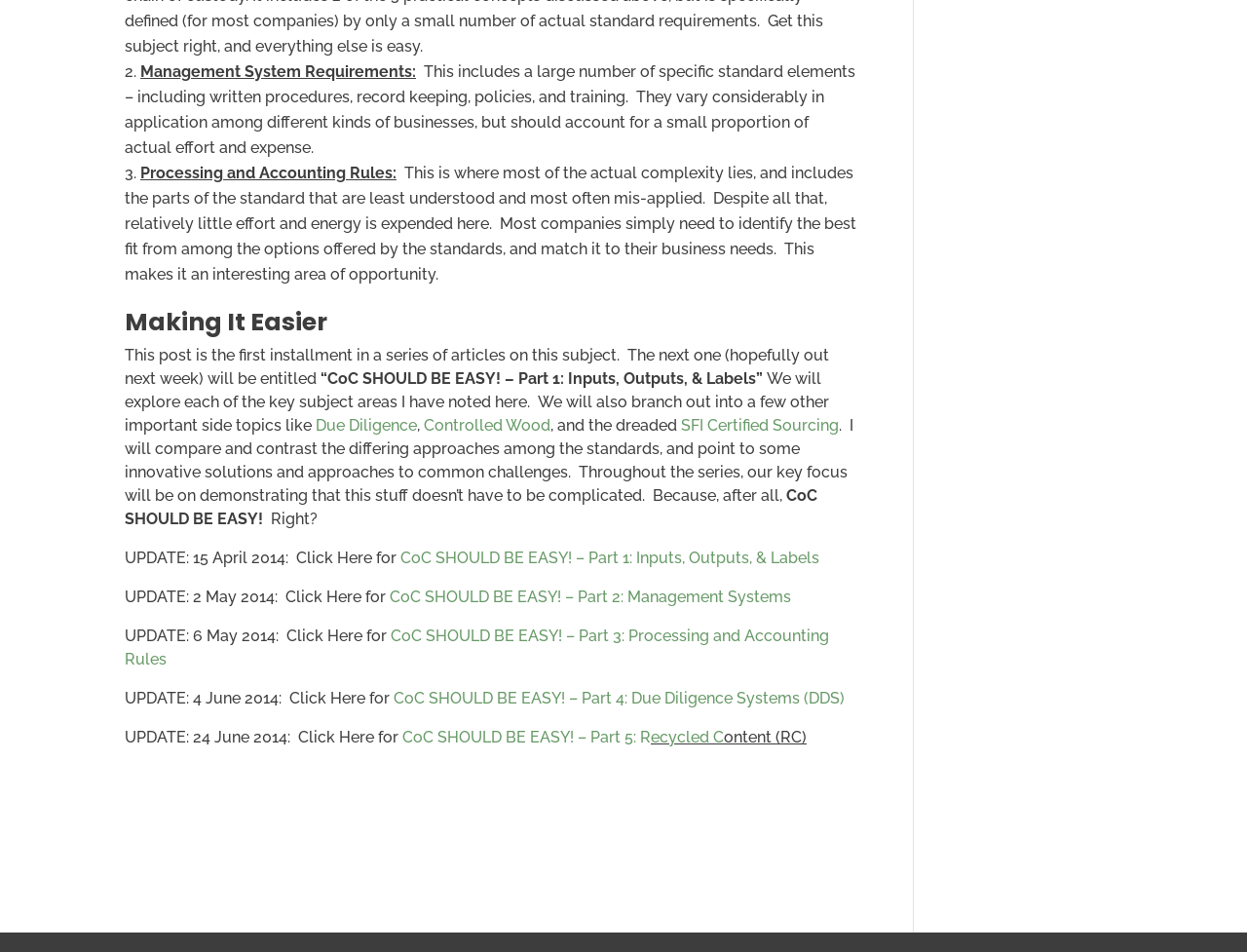Answer in one word or a short phrase: 
What are the two main components of the standard?

Management System Requirements and Processing and Accounting Rules